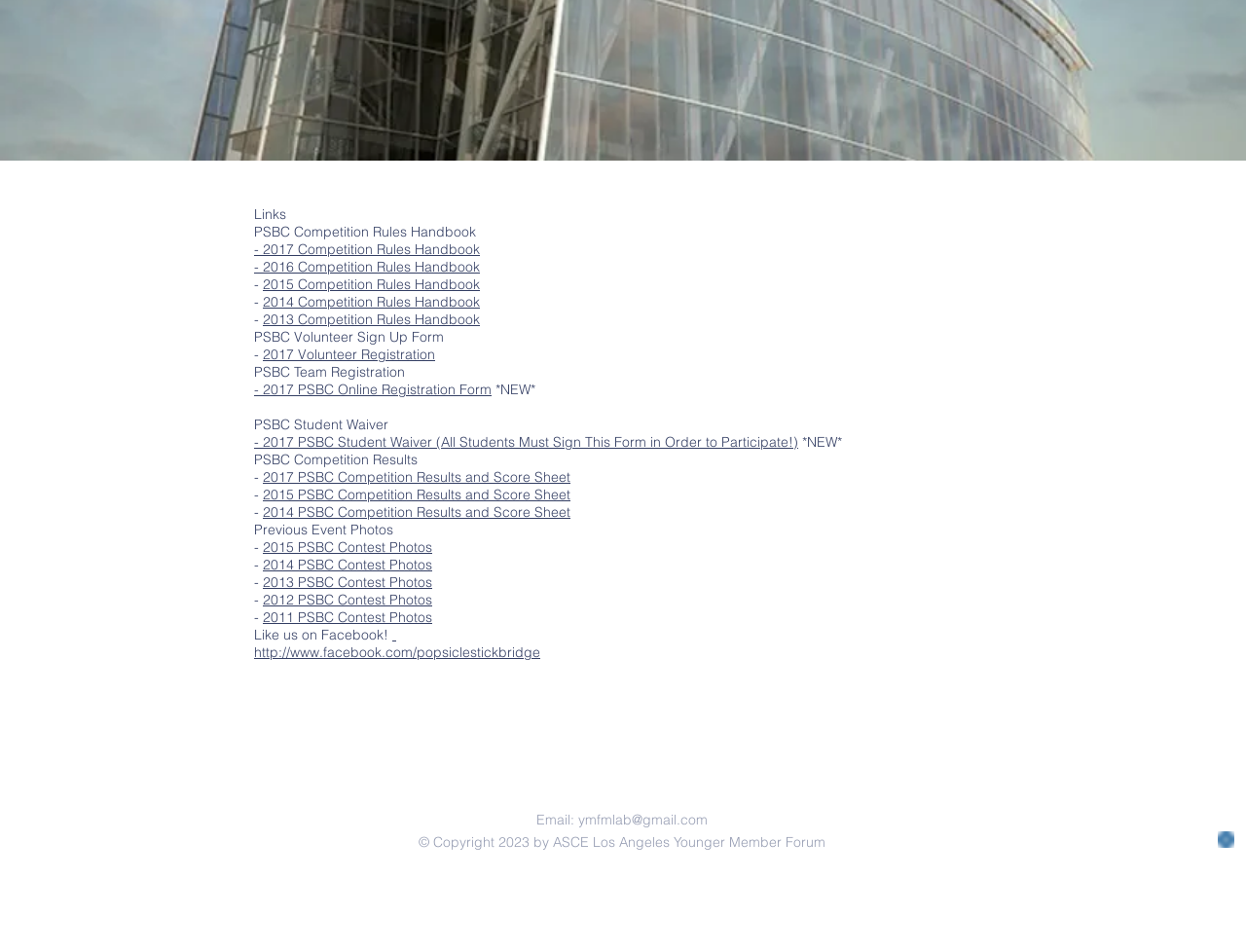Please predict the bounding box coordinates (top-left x, top-left y, bottom-right x, bottom-right y) for the UI element in the screenshot that fits the description: 2017 Volunteer Registration

[0.211, 0.363, 0.349, 0.381]